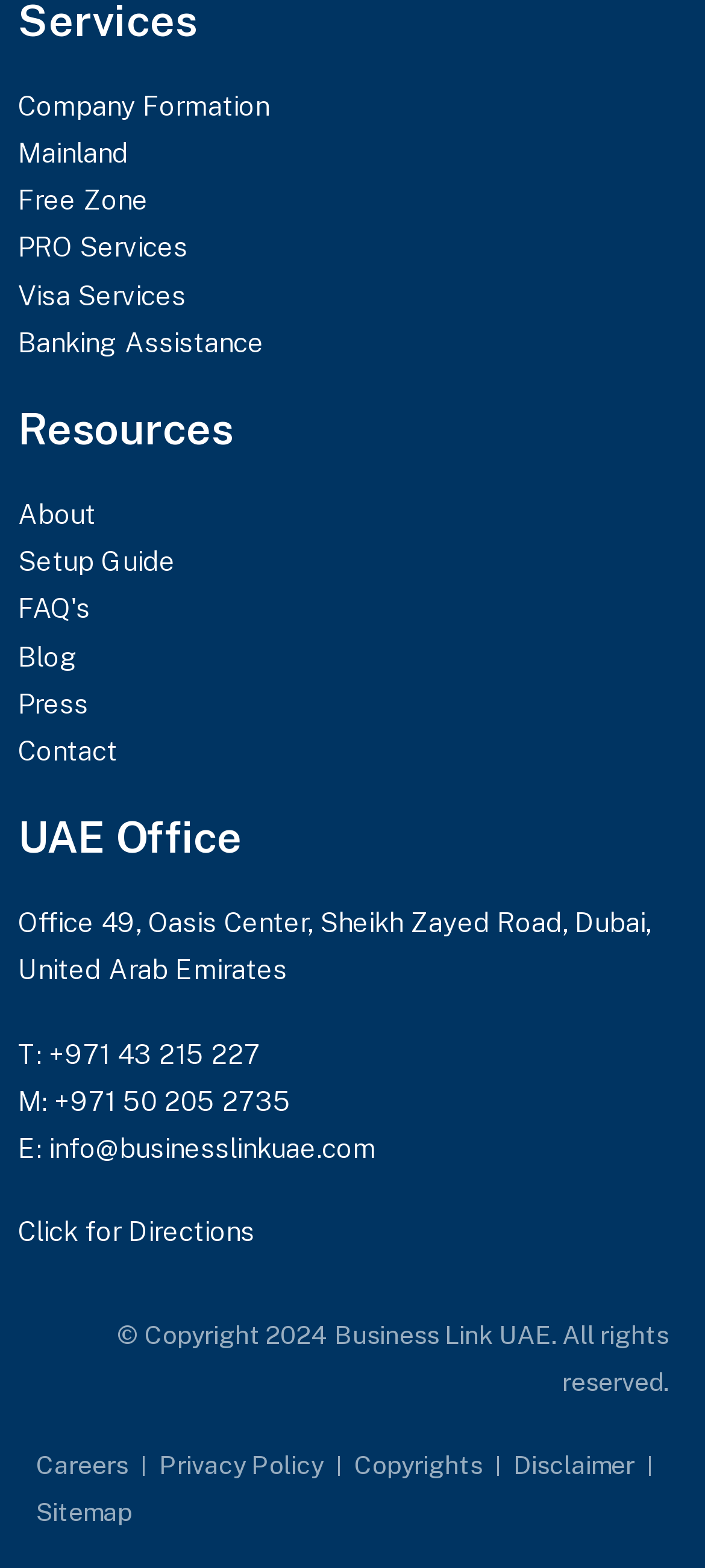Identify the bounding box coordinates of the clickable region necessary to fulfill the following instruction: "Click on Company Formation". The bounding box coordinates should be four float numbers between 0 and 1, i.e., [left, top, right, bottom].

[0.026, 0.053, 0.974, 0.083]